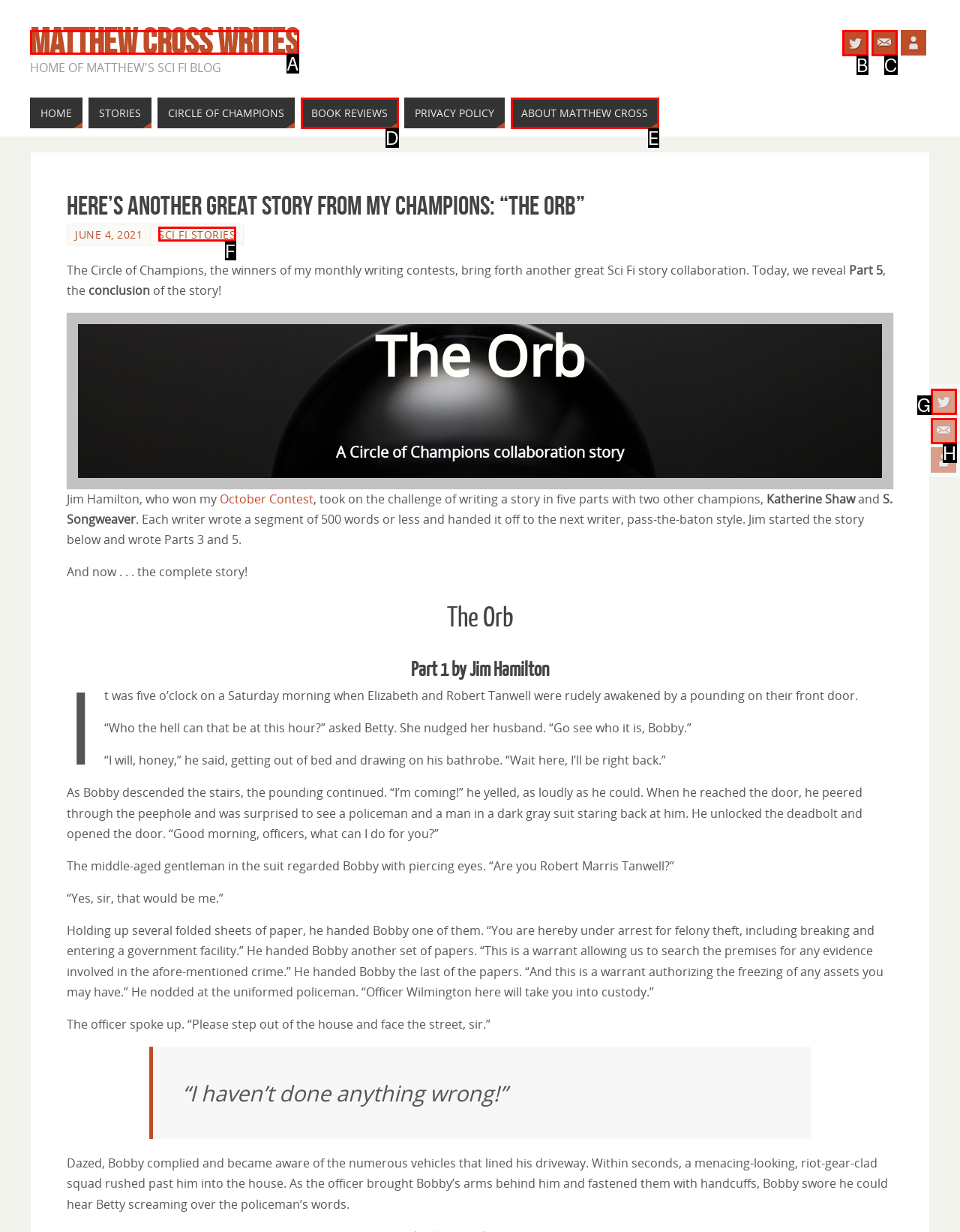Based on the description: Matthew Cross Writes, select the HTML element that best fits. Reply with the letter of the correct choice from the options given.

A